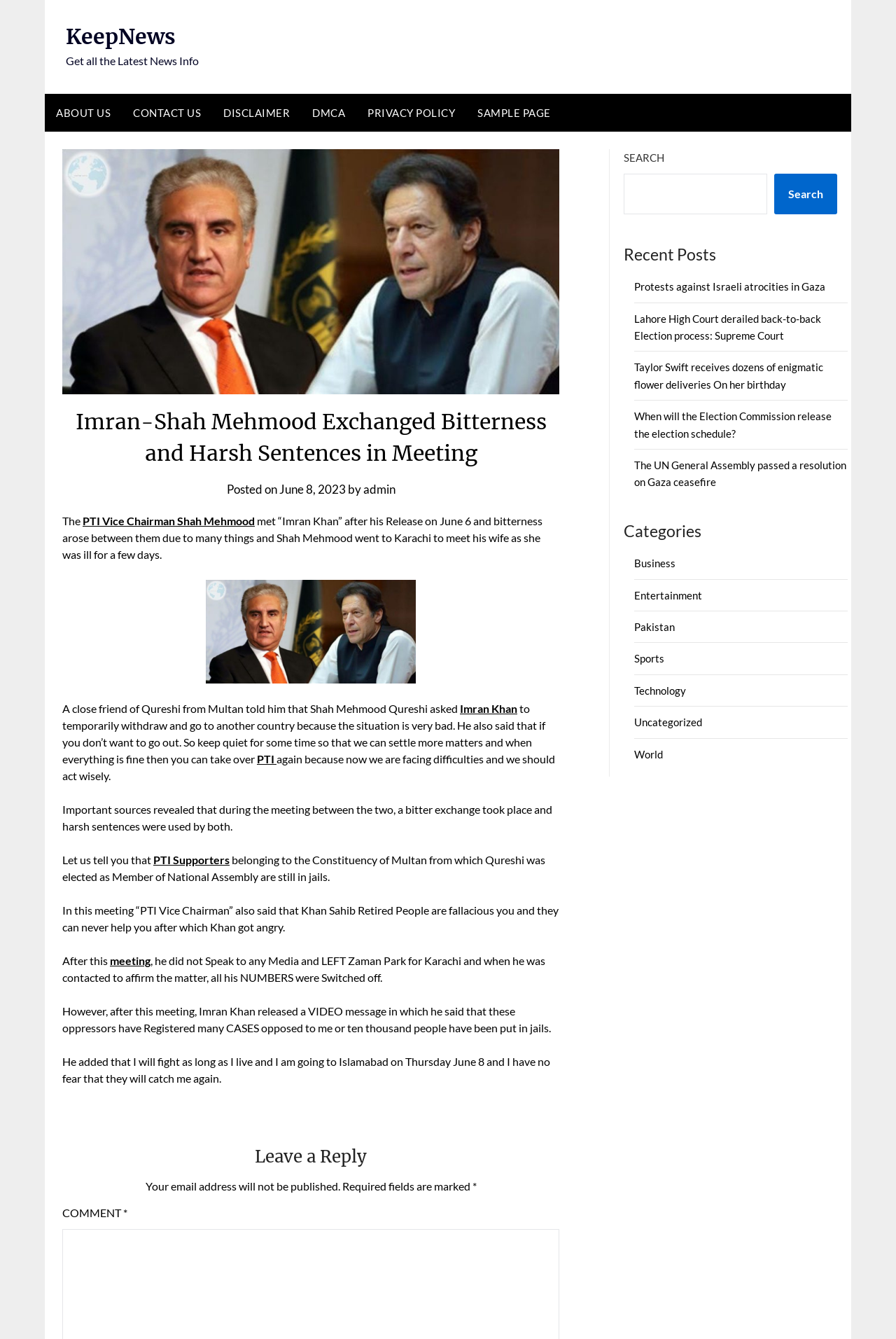Show the bounding box coordinates of the region that should be clicked to follow the instruction: "Go to JOB page."

None